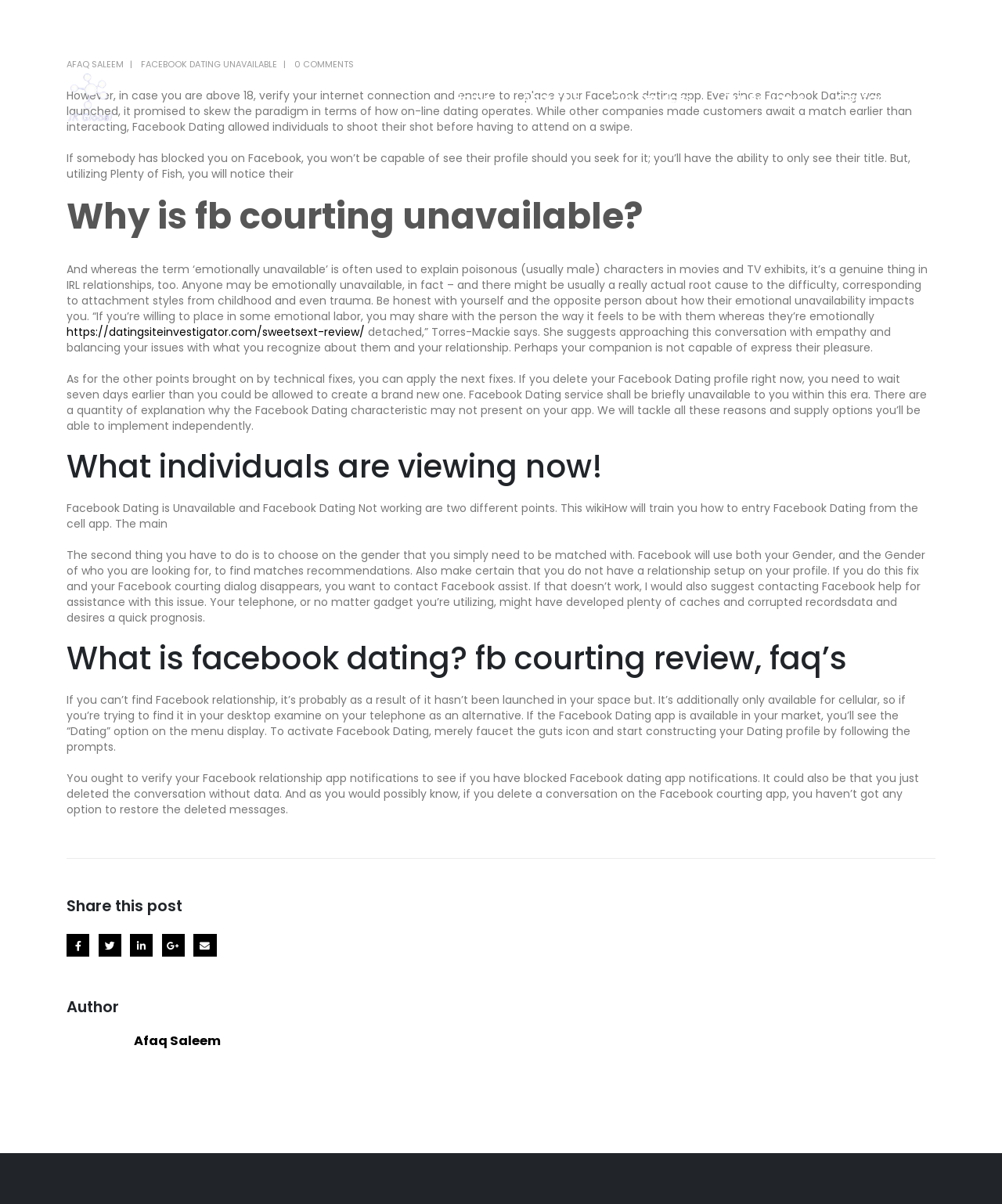Answer the question briefly using a single word or phrase: 
How many headings are there in the article?

5